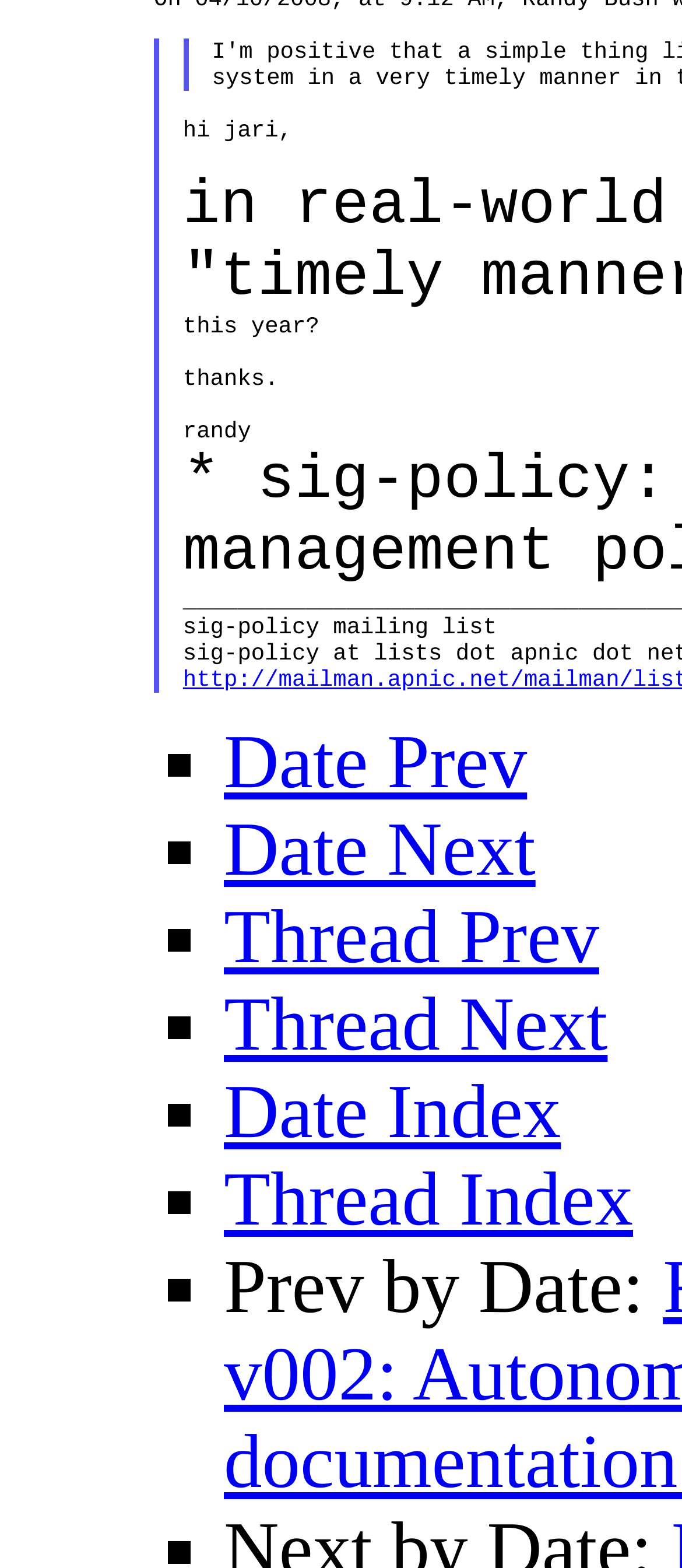Use the information in the screenshot to answer the question comprehensively: What is the greeting at the top of the page?

The top of the page contains a static text element with the greeting 'hi jari', which suggests that the webpage is a personal or informal communication platform.